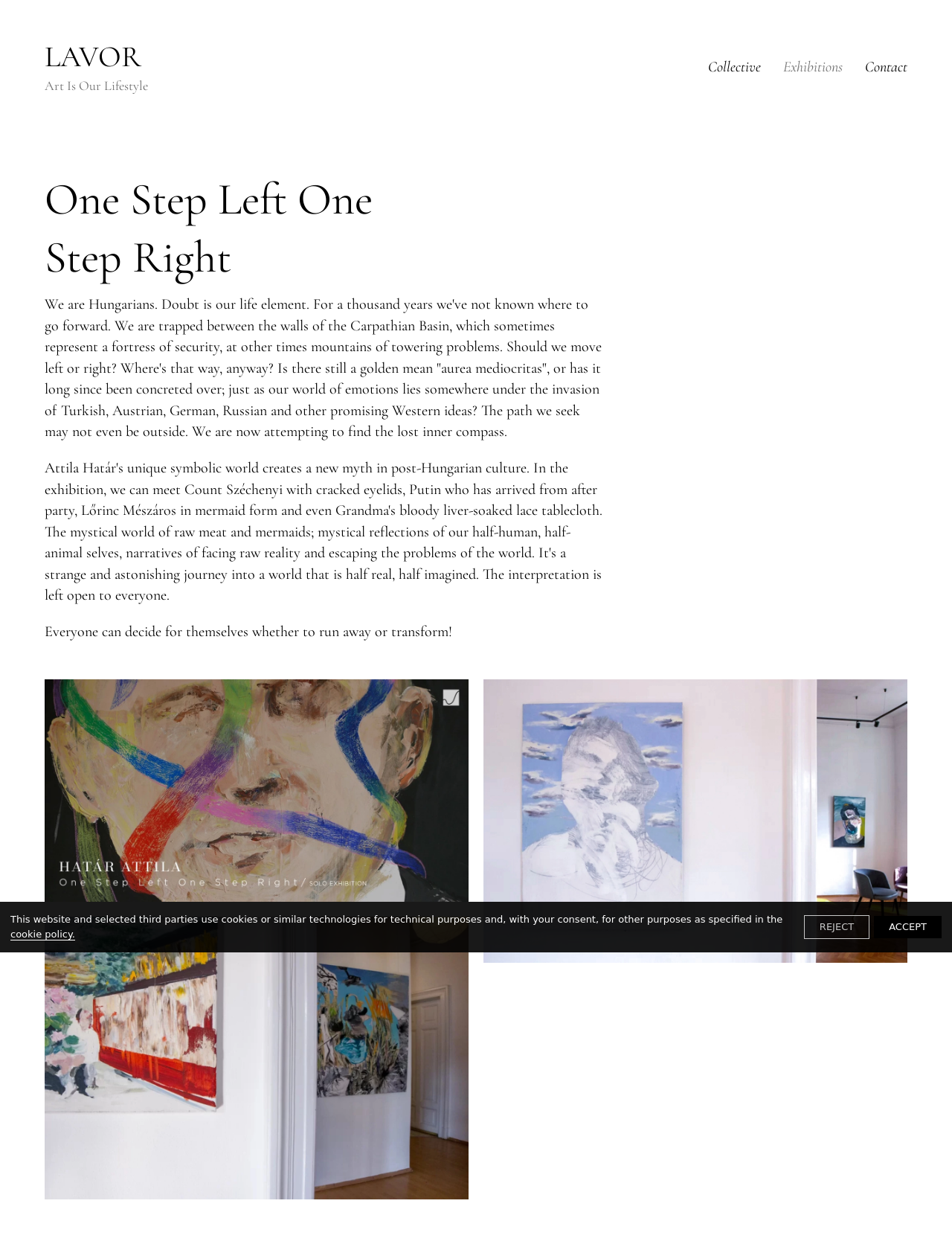What is the title of the main article?
Please provide a comprehensive answer based on the visual information in the image.

The title of the main article can be found in a large font size, and it says 'One Step Left One Step Right'.